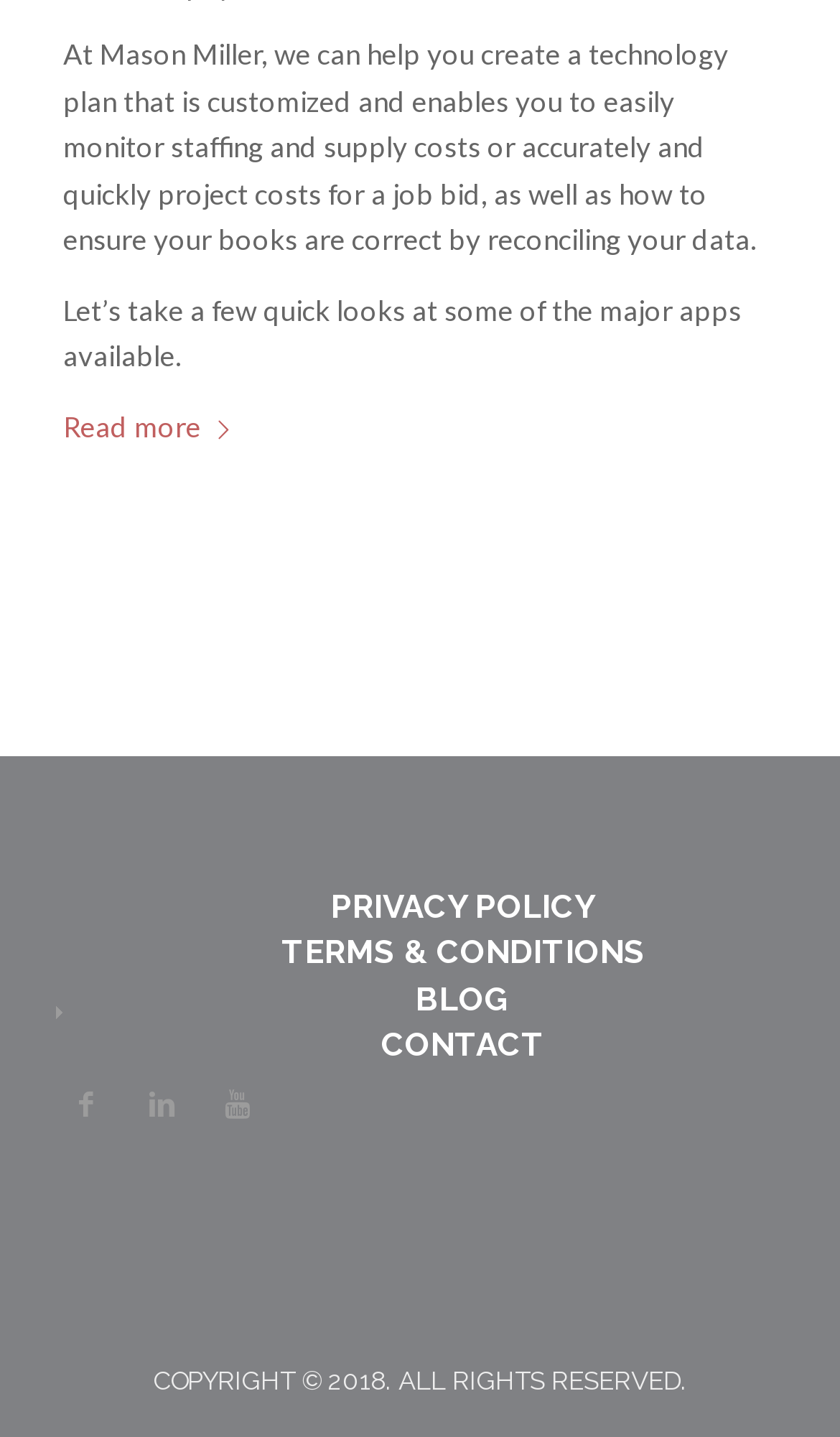Give a one-word or one-phrase response to the question: 
What is the company's name?

Mason Miller